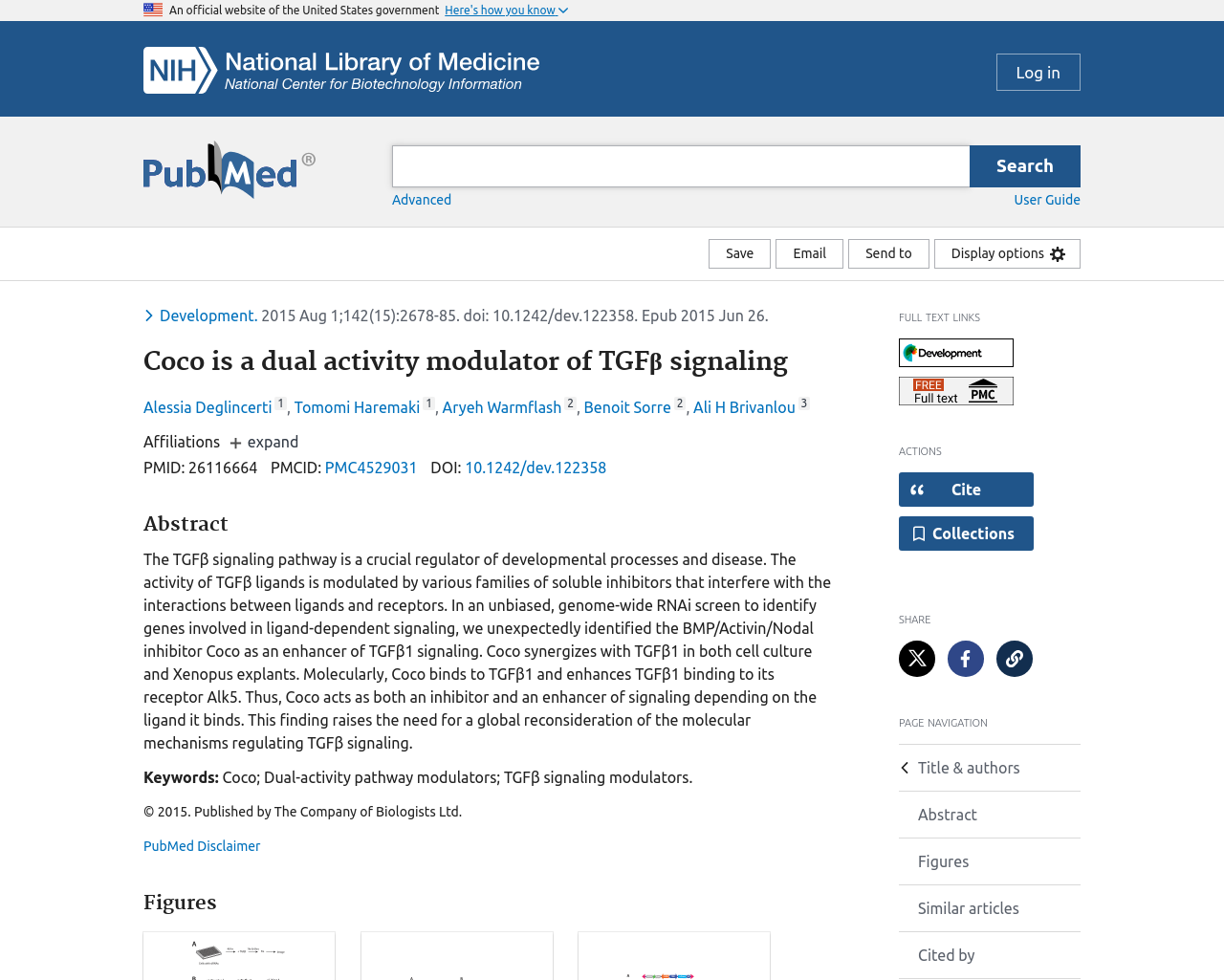Please determine the bounding box coordinates of the clickable area required to carry out the following instruction: "Share the article on Twitter". The coordinates must be four float numbers between 0 and 1, represented as [left, top, right, bottom].

[0.734, 0.654, 0.764, 0.69]